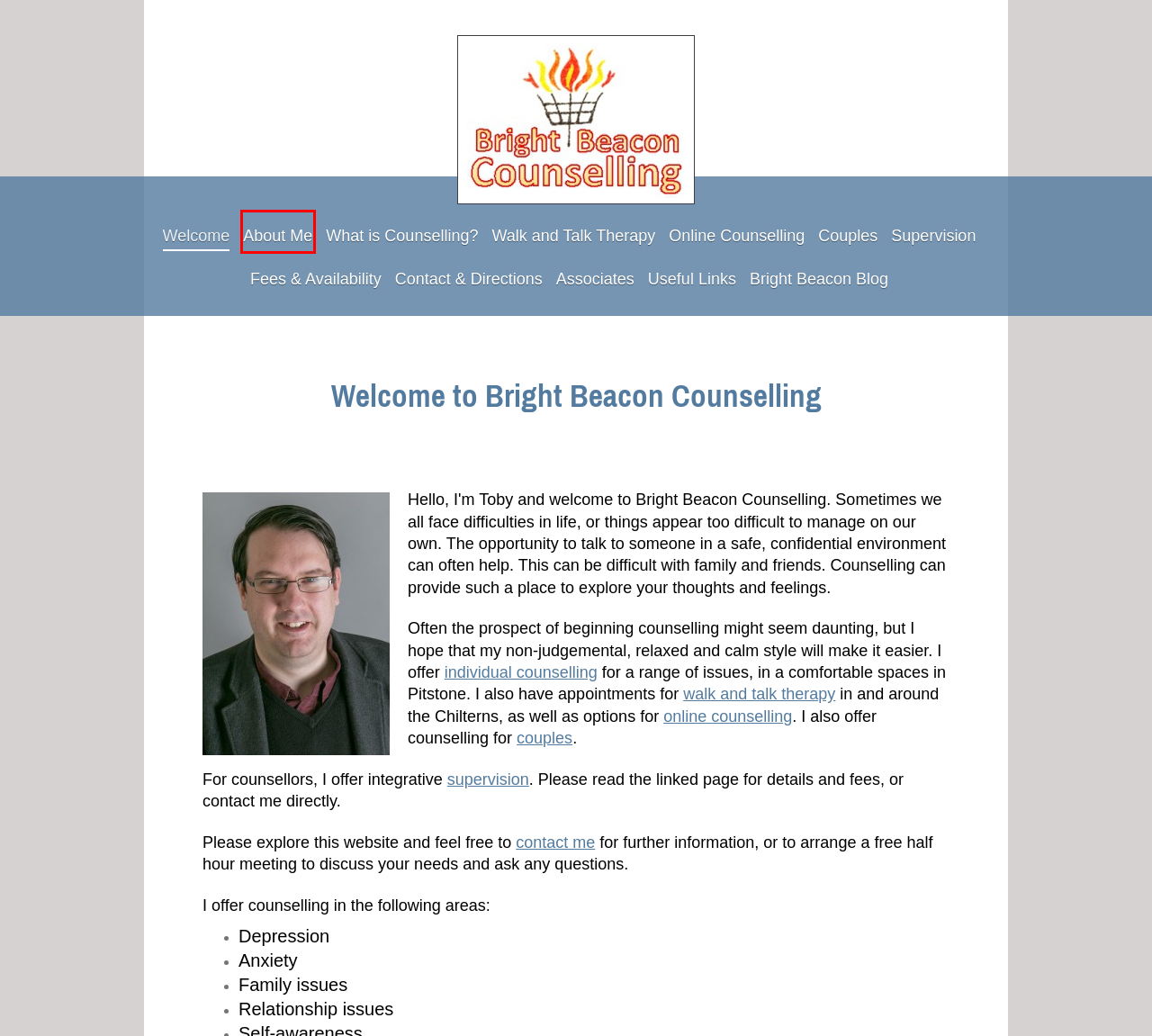You have a screenshot showing a webpage with a red bounding box highlighting an element. Choose the webpage description that best fits the new webpage after clicking the highlighted element. The descriptions are:
A. Bright Beacon Counselling - Couples
B. Bright Beacon Counselling - Contact & Directions
C. Bright Beacon Counselling - Associates
D. Bright Beacon Counselling - About Me
E. Bright Beacon Counselling - Bright Beacon Blog
F. Bright Beacon Counselling - What is Counselling?
G. Bright Beacon Counselling - Online Counselling
H. Bright Beacon Counselling - Supervision

D